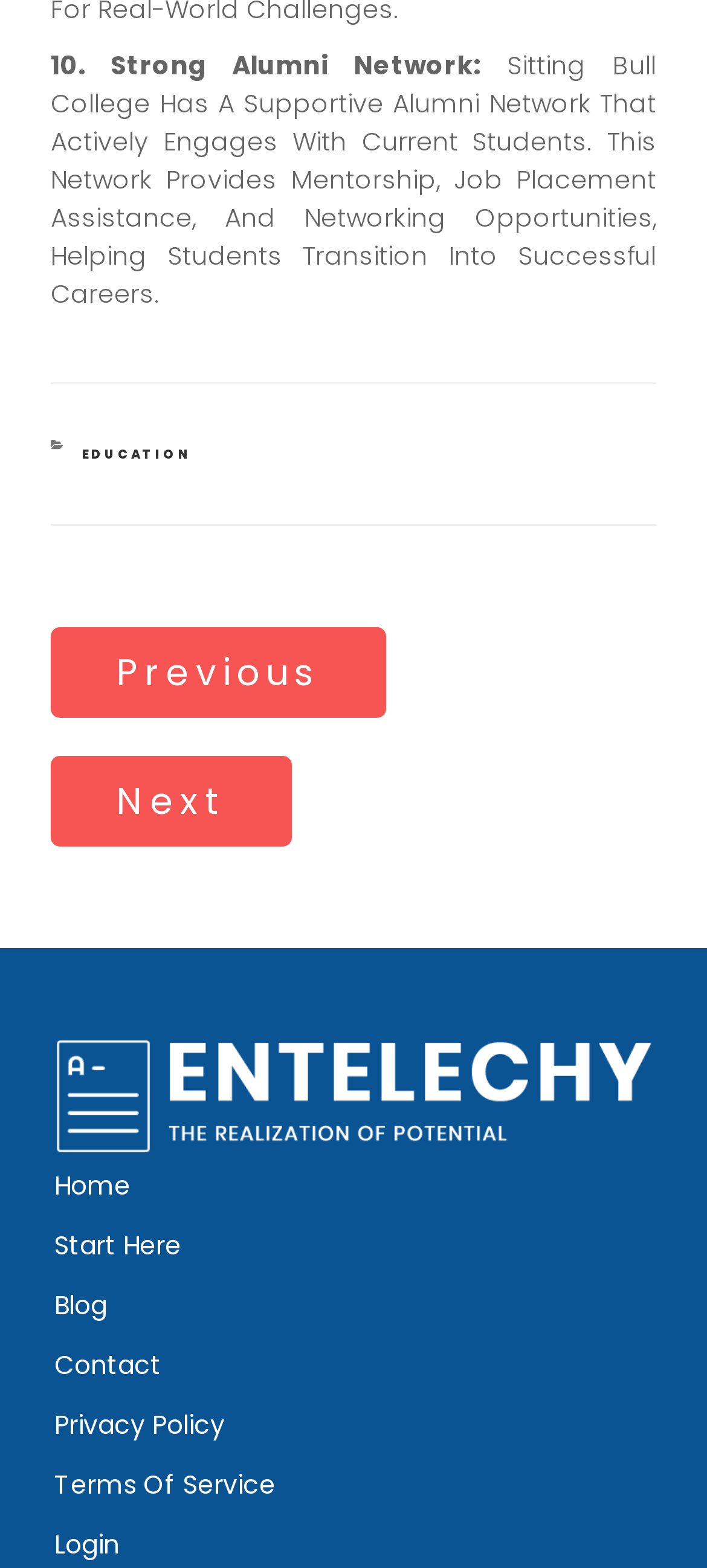Identify the bounding box coordinates necessary to click and complete the given instruction: "go to blog".

[0.077, 0.82, 0.151, 0.844]